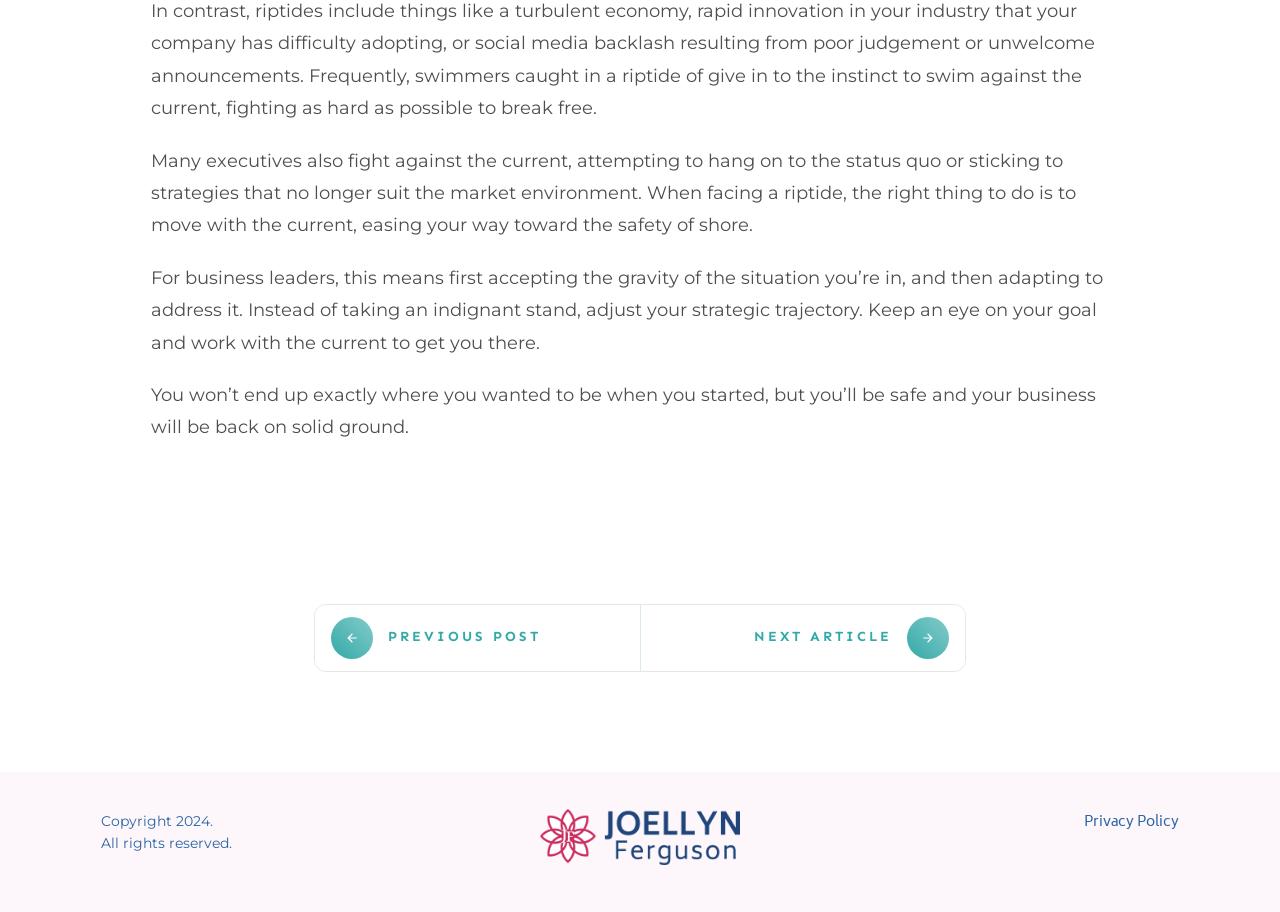Give the bounding box coordinates for the element described as: "TINCTURES".

None